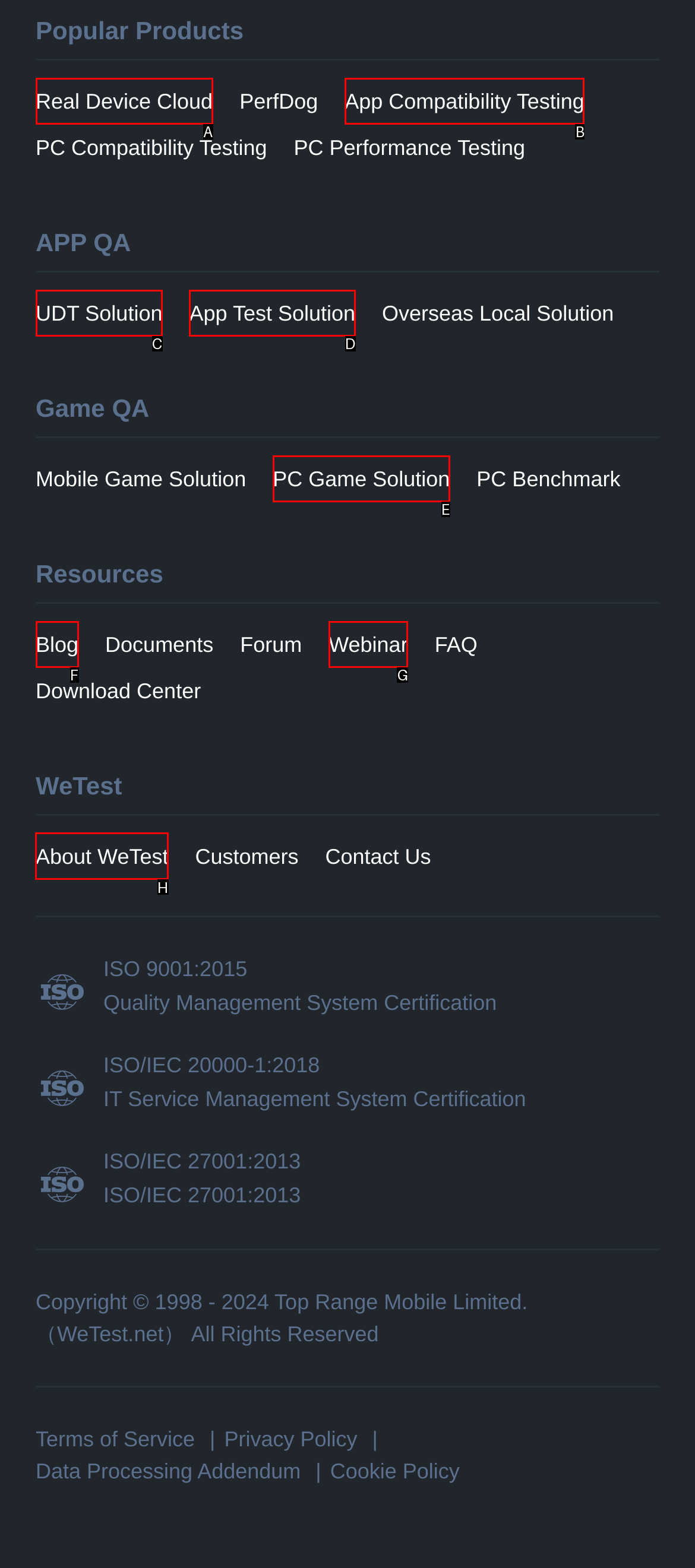Pick the option that should be clicked to perform the following task: Learn about WeTest
Answer with the letter of the selected option from the available choices.

H